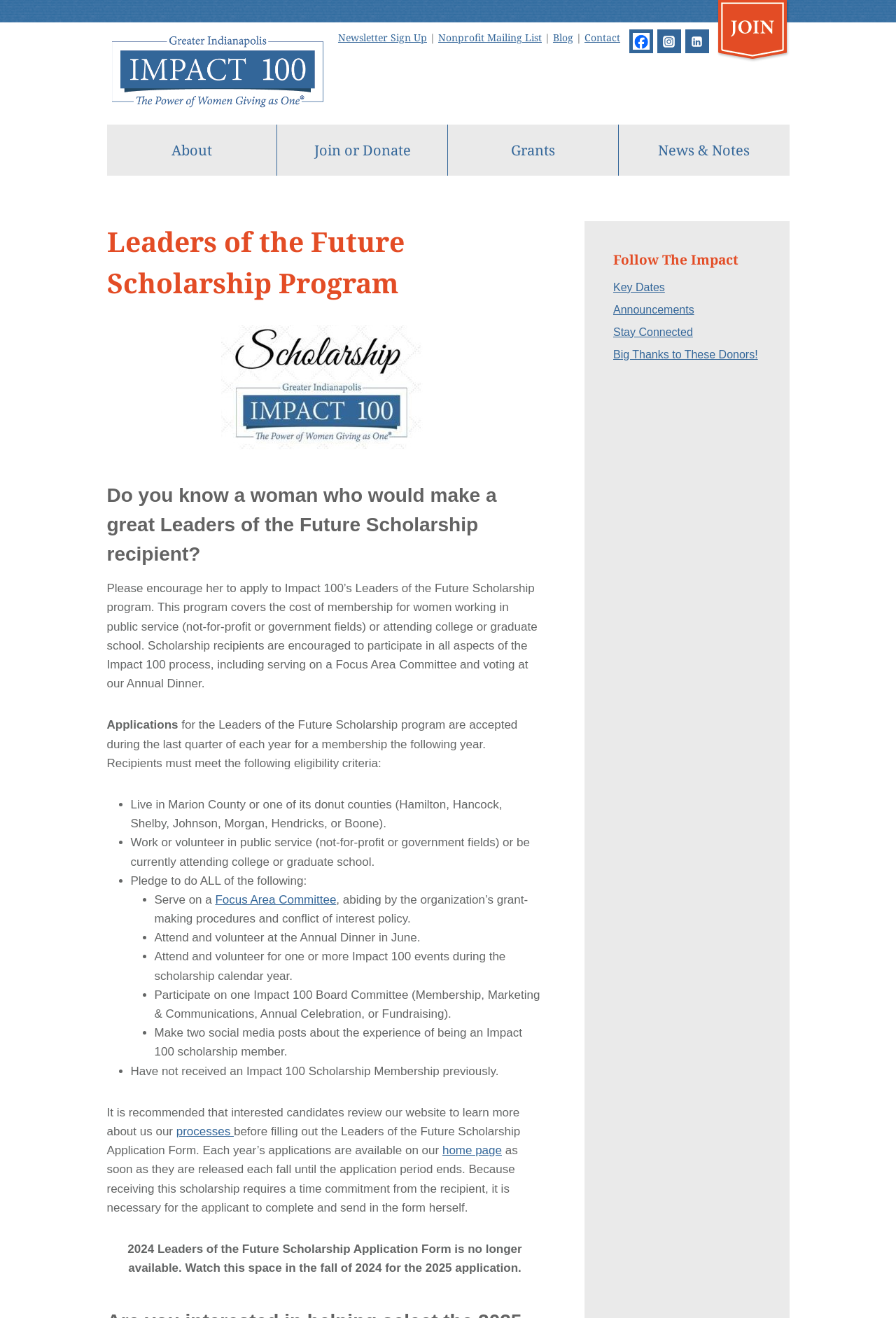What is the eligibility criterion for the scholarship?
Relying on the image, give a concise answer in one word or a brief phrase.

Live in Marion County or donut counties